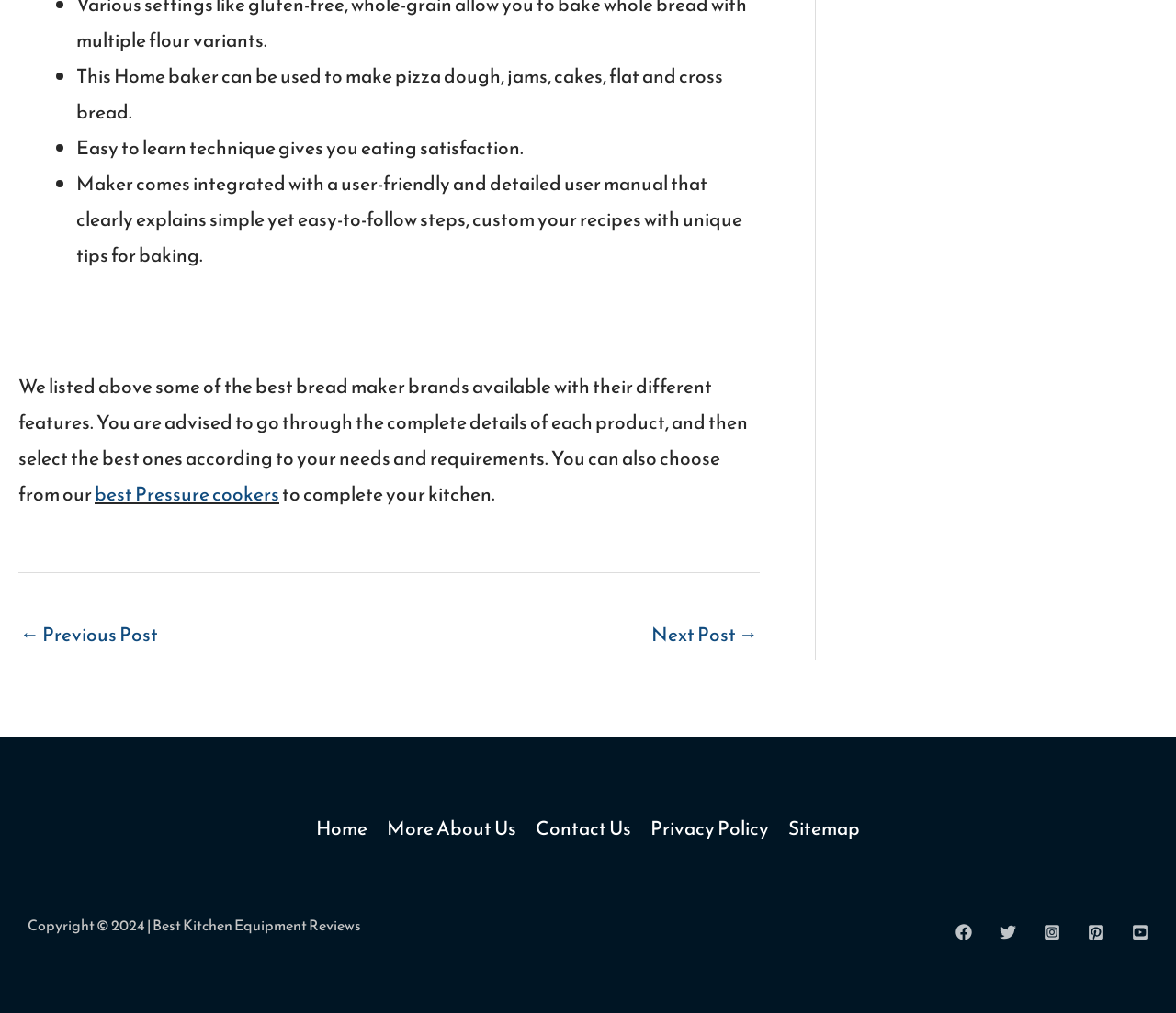Find the bounding box coordinates of the element's region that should be clicked in order to follow the given instruction: "Click the best-buy-button-amazon". The coordinates should consist of four float numbers between 0 and 1, i.e., [left, top, right, bottom].

[0.016, 0.299, 0.646, 0.365]